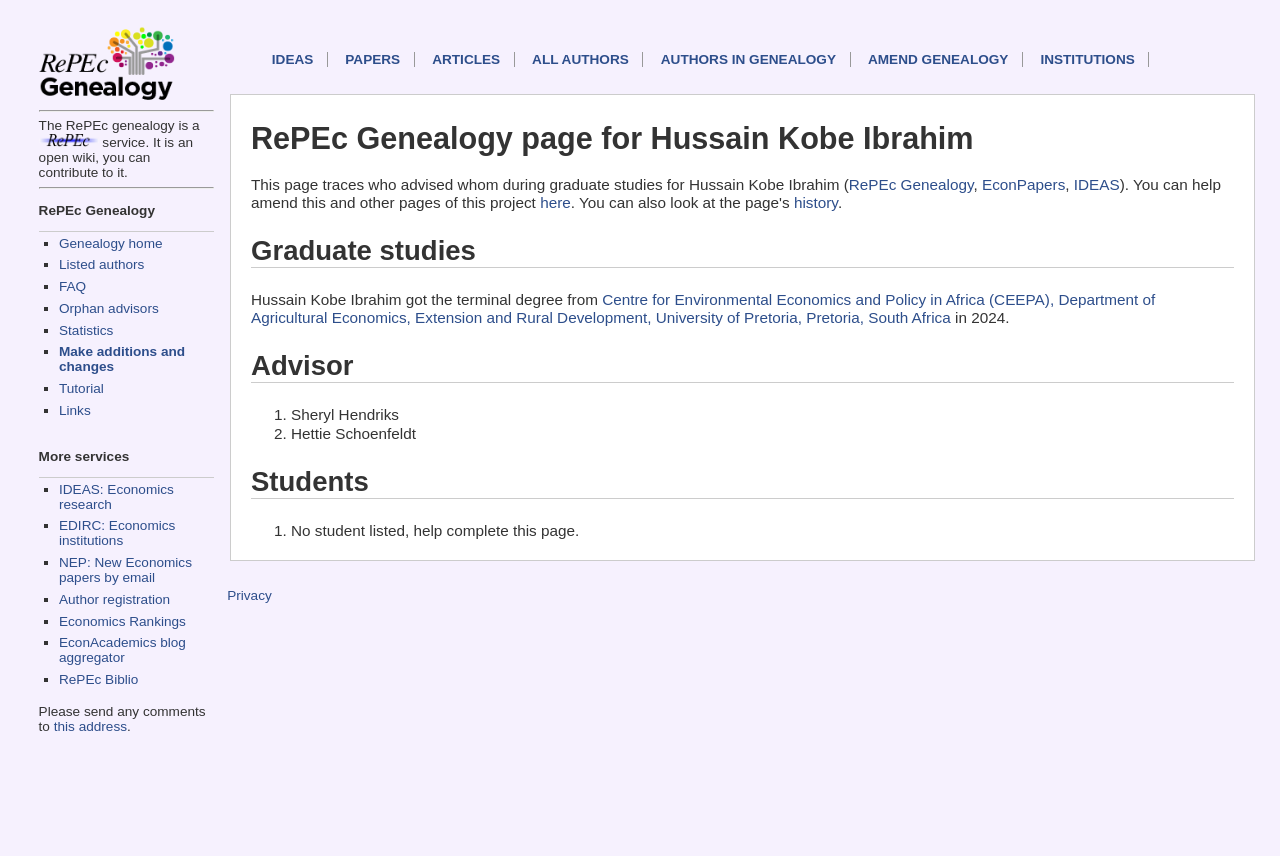Utilize the details in the image to give a detailed response to the question: Who is the advisor of Hussain Kobe Ibrahim?

This answer can be obtained by reading the section 'Advisor' on the page, which lists Sheryl Hendriks and Hettie Schoenfeldt as the advisors of Hussain Kobe Ibrahim.